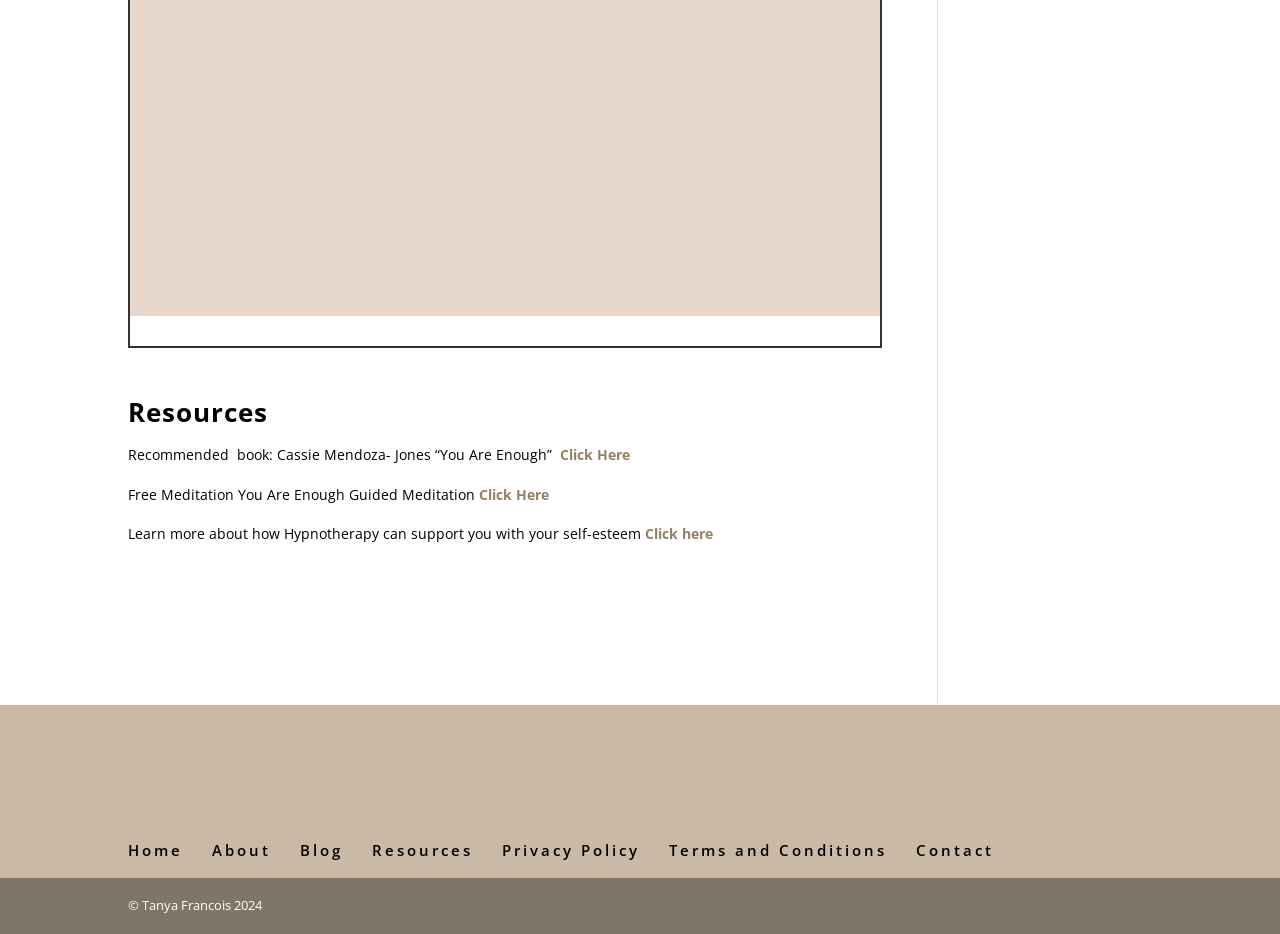Identify the bounding box coordinates of the element that should be clicked to fulfill this task: "Access the 'You Are Enough' guided meditation". The coordinates should be provided as four float numbers between 0 and 1, i.e., [left, top, right, bottom].

[0.371, 0.519, 0.429, 0.539]